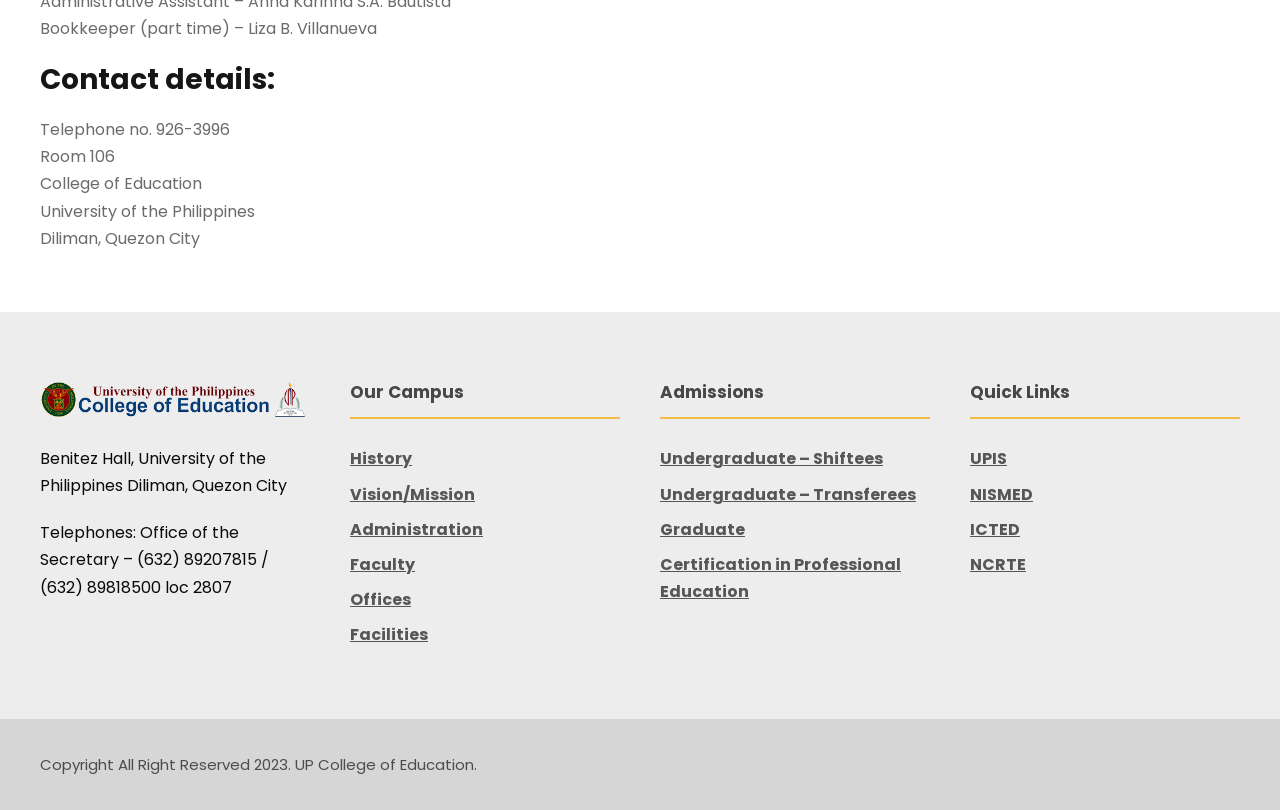What is the name of the certification program offered by the College of Education?
Answer the question with a single word or phrase by looking at the picture.

Certification in Professional Education